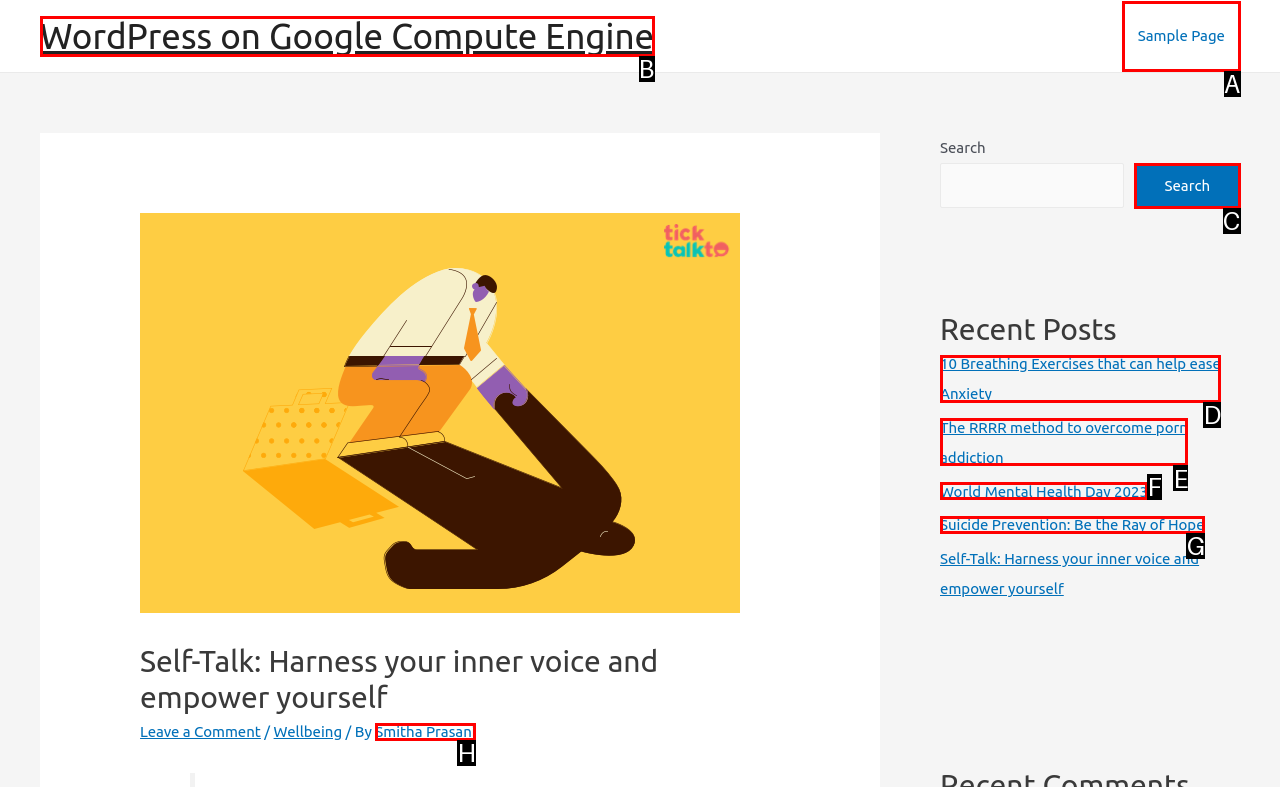Based on the description: Helpful Resources
Select the letter of the corresponding UI element from the choices provided.

None